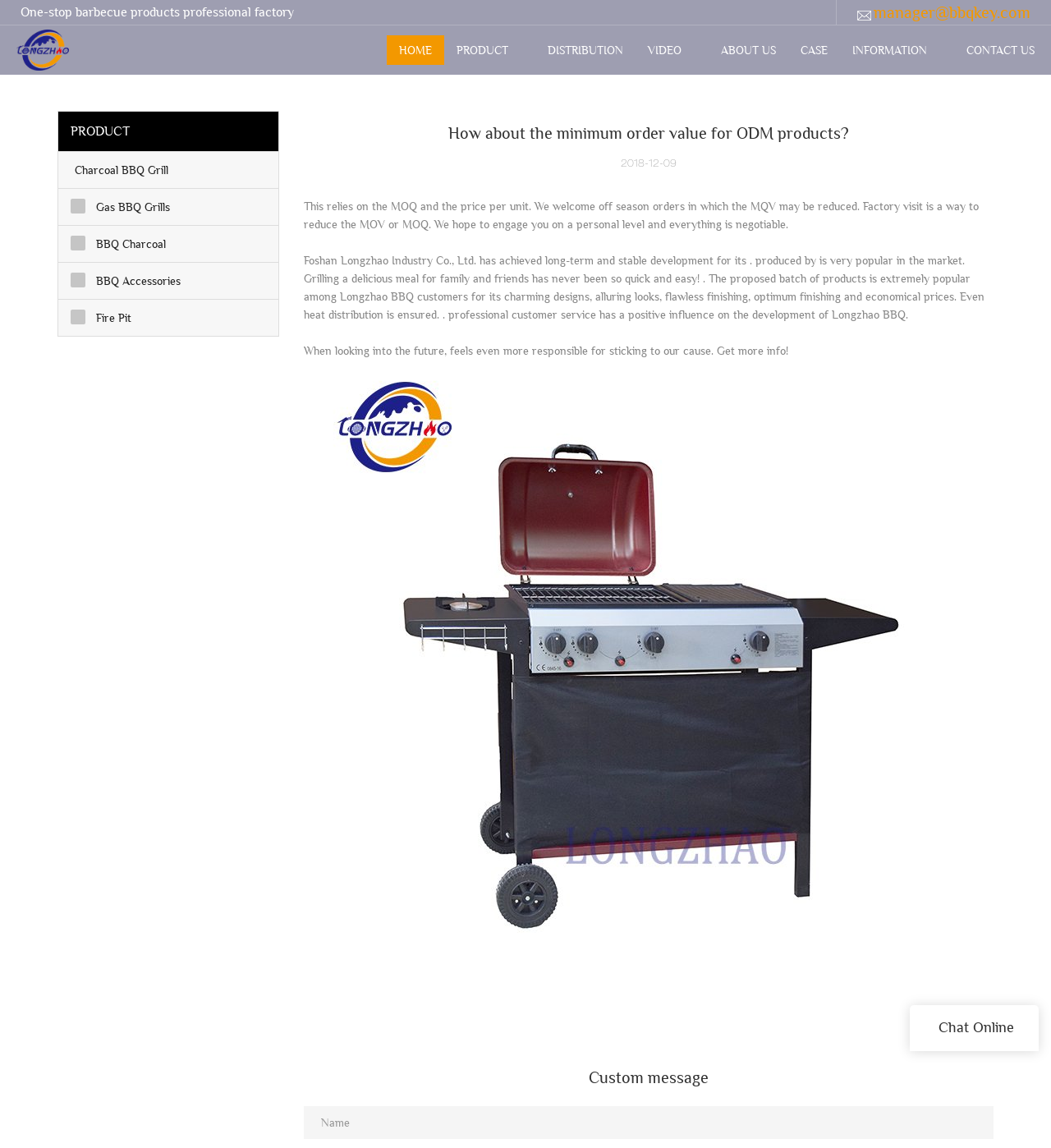What type of products does the company produce? Examine the screenshot and reply using just one word or a brief phrase.

Barbecue products